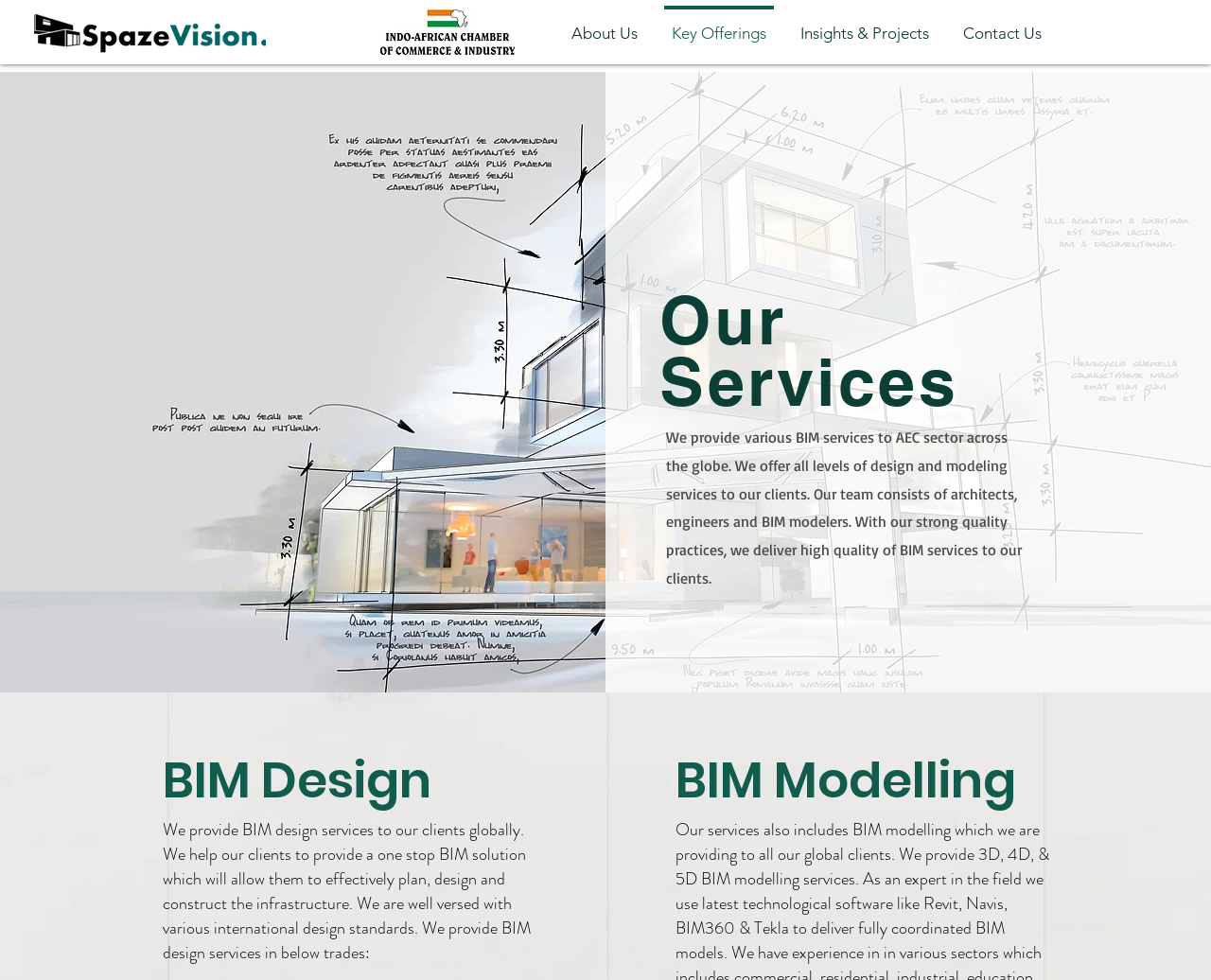Provide a thorough and detailed response to the question by examining the image: 
What is the company's expertise in?

The company is well versed with various international design standards, as mentioned in the StaticText element with the description 'We are well versed with various international design standards...'.